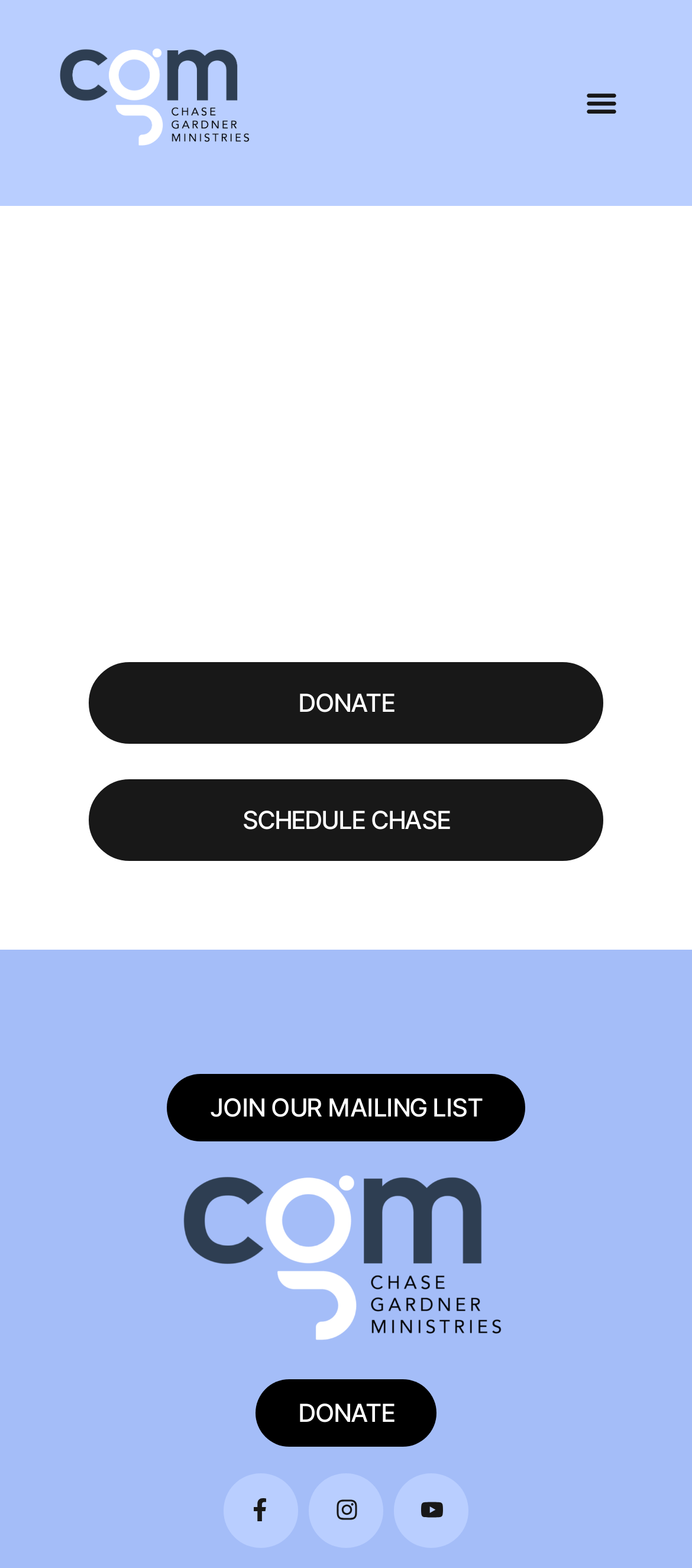Create a detailed summary of all the visual and textual information on the webpage.

The webpage is about Chase Gardner's mission to spread the gospel and his upcoming book, 'In the Wilderness.' At the top left corner, there is a 'Skip to content' link. On the top right corner, there is a 'Menu Toggle' button. 

Below the top section, the main content area occupies most of the page. In this area, there are several links and buttons. On the left side, there are two prominent links: 'DONATE' and 'SCHEDULE CHASE'. Below these links, there is another link 'JOIN OUR MAILING LIST'. Further down, there is an empty link, and below that, there is another 'DONATE' link. 

On the bottom of the page, there are three social media links: 'Facebook-f', 'Instagram', and 'Youtube'. Each of these links has a corresponding image next to it. The social media links are aligned horizontally and are positioned near the bottom of the page.